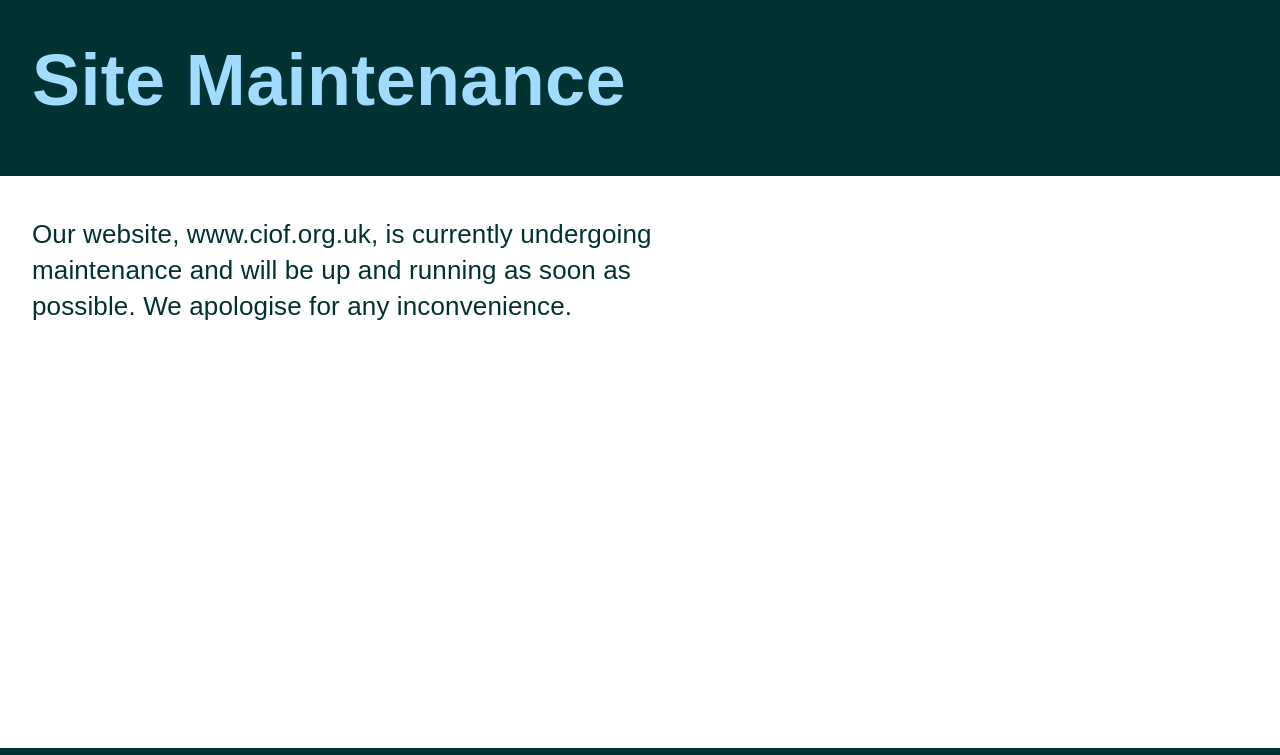Using the description: "www.ciof.org.uk", determine the UI element's bounding box coordinates. Ensure the coordinates are in the format of four float numbers between 0 and 1, i.e., [left, top, right, bottom].

[0.146, 0.29, 0.29, 0.33]